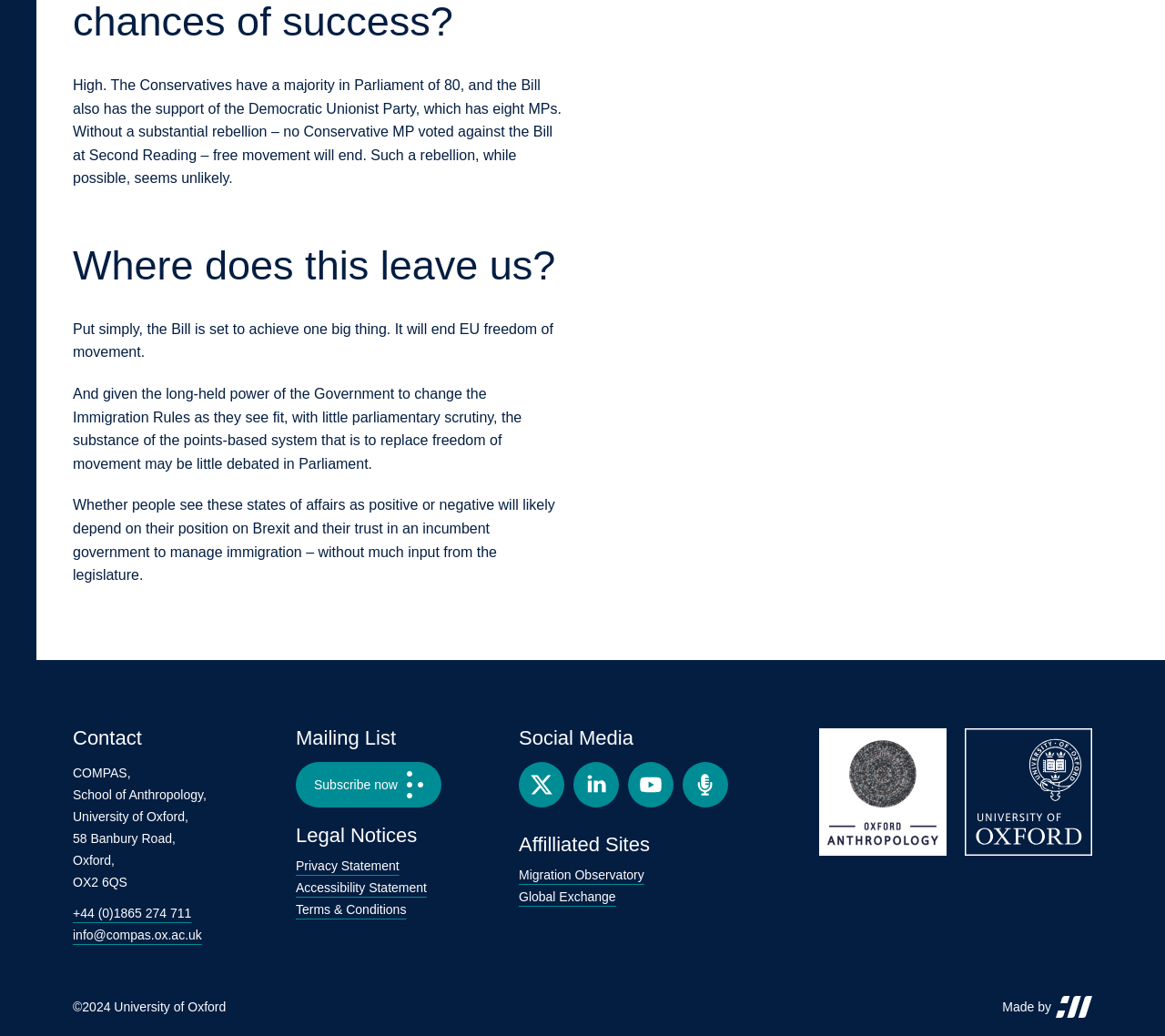Identify the bounding box coordinates of the part that should be clicked to carry out this instruction: "Call +44 (0)1865 274 711".

[0.062, 0.874, 0.164, 0.888]